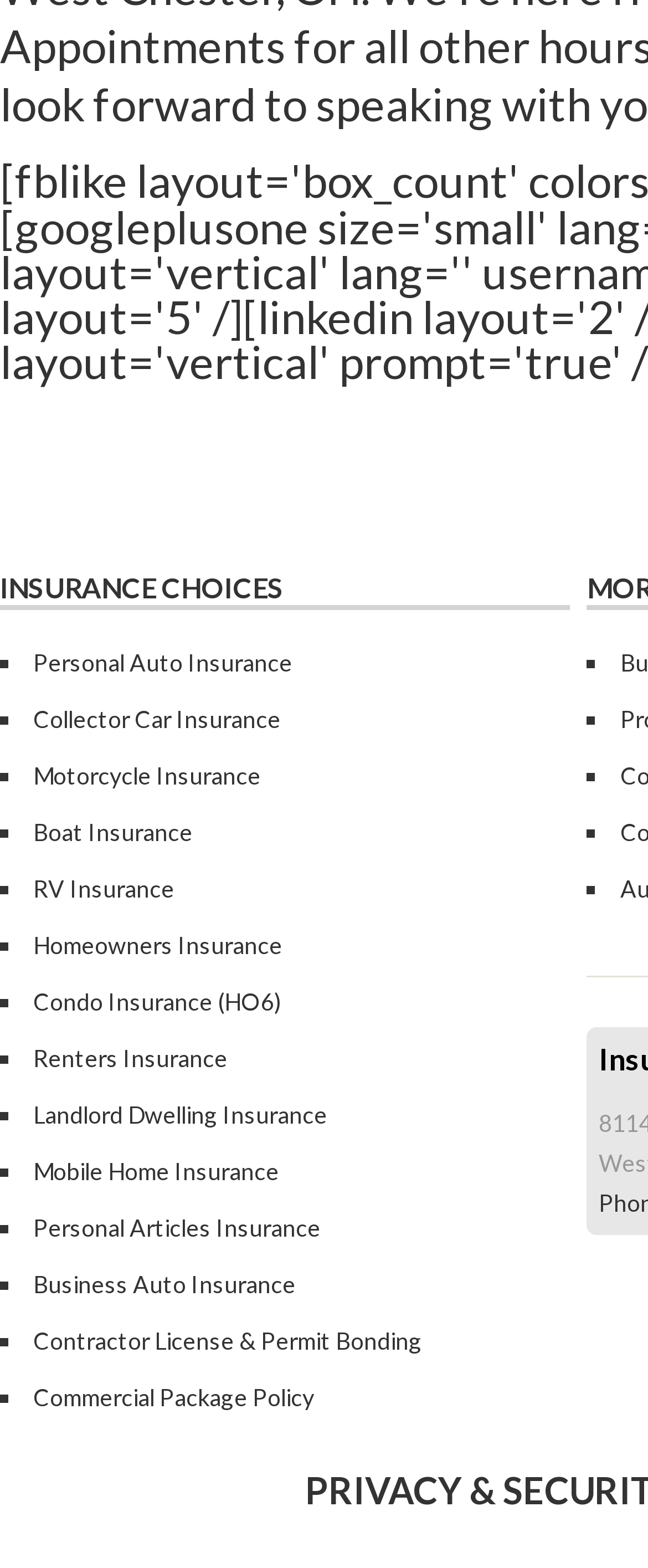Determine the bounding box coordinates of the target area to click to execute the following instruction: "Learn about Business Auto Insurance."

[0.051, 0.81, 0.456, 0.828]